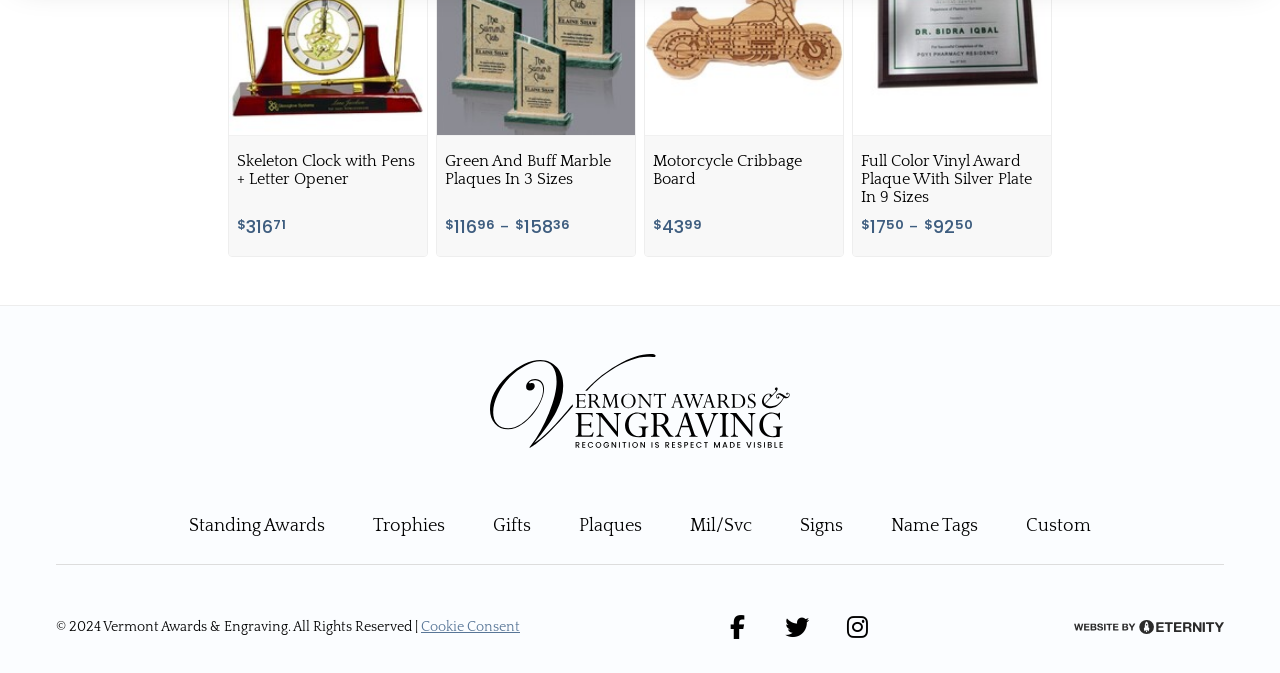Please identify the bounding box coordinates of the clickable area that will allow you to execute the instruction: "Click on Standing Awards".

[0.148, 0.766, 0.254, 0.796]